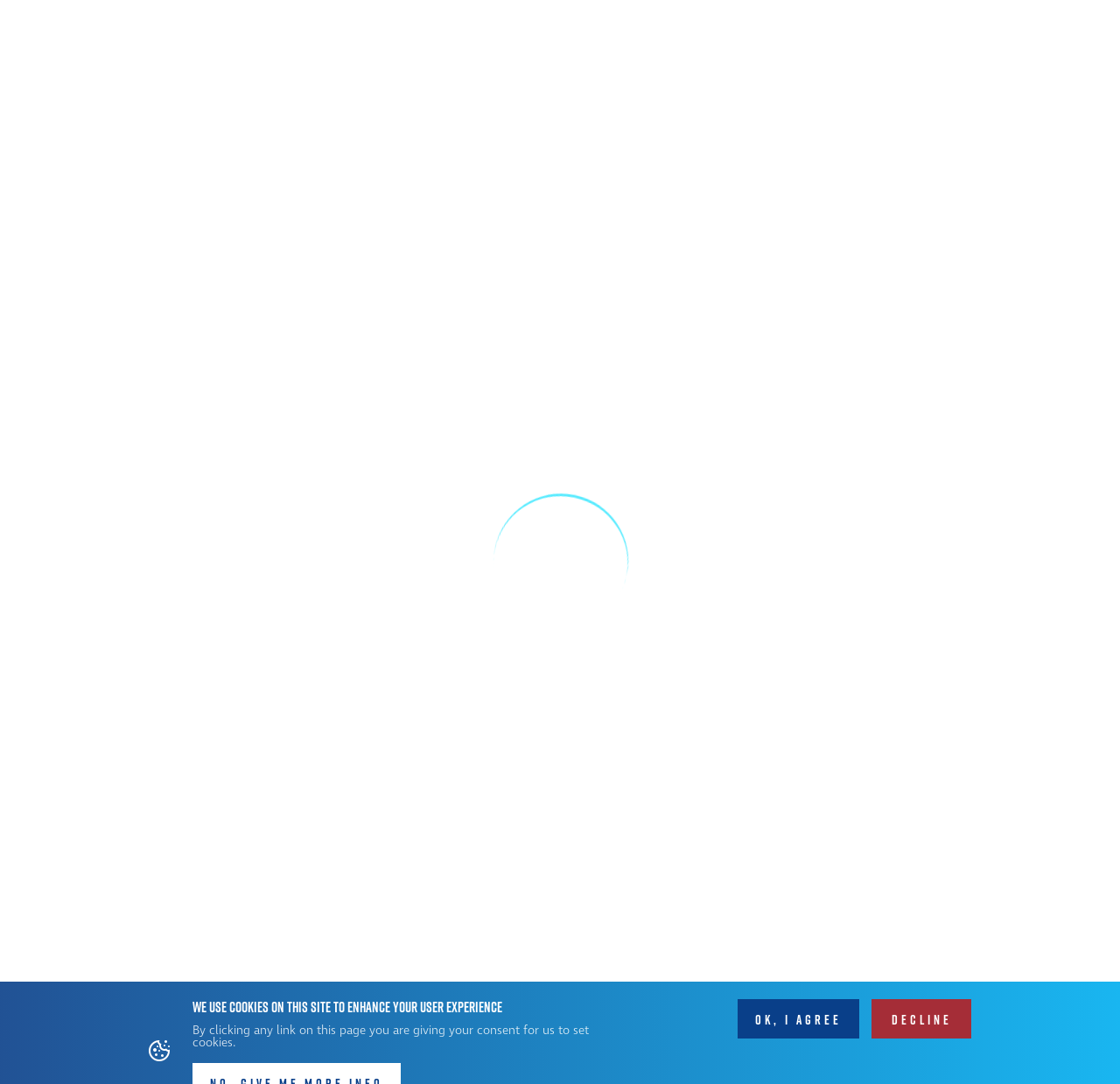Provide the bounding box coordinates for the UI element that is described as: "Air Sport Commissions".

[0.047, 0.144, 0.286, 0.173]